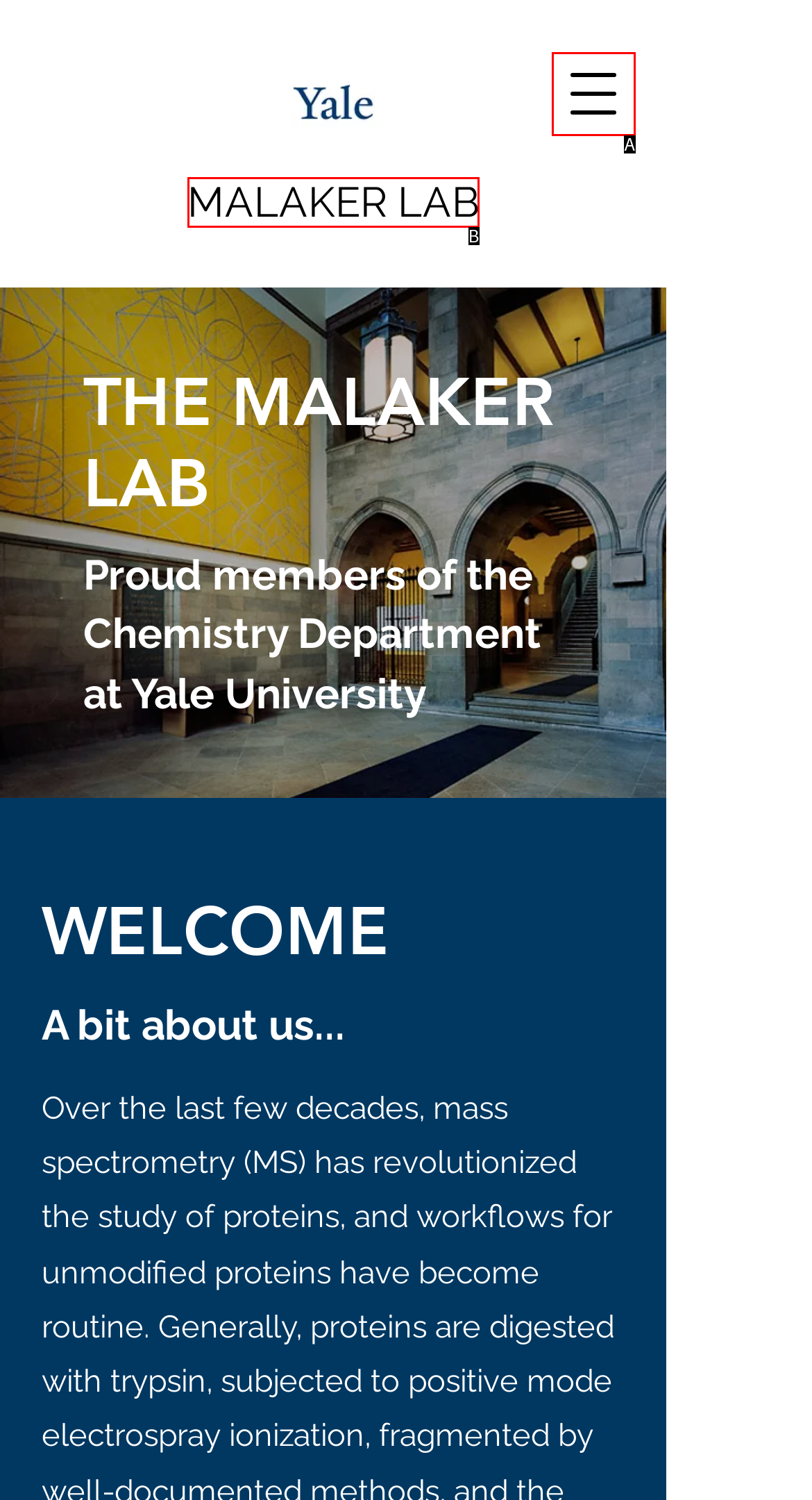Identify the option that corresponds to the description: MALAKER LAB. Provide only the letter of the option directly.

B